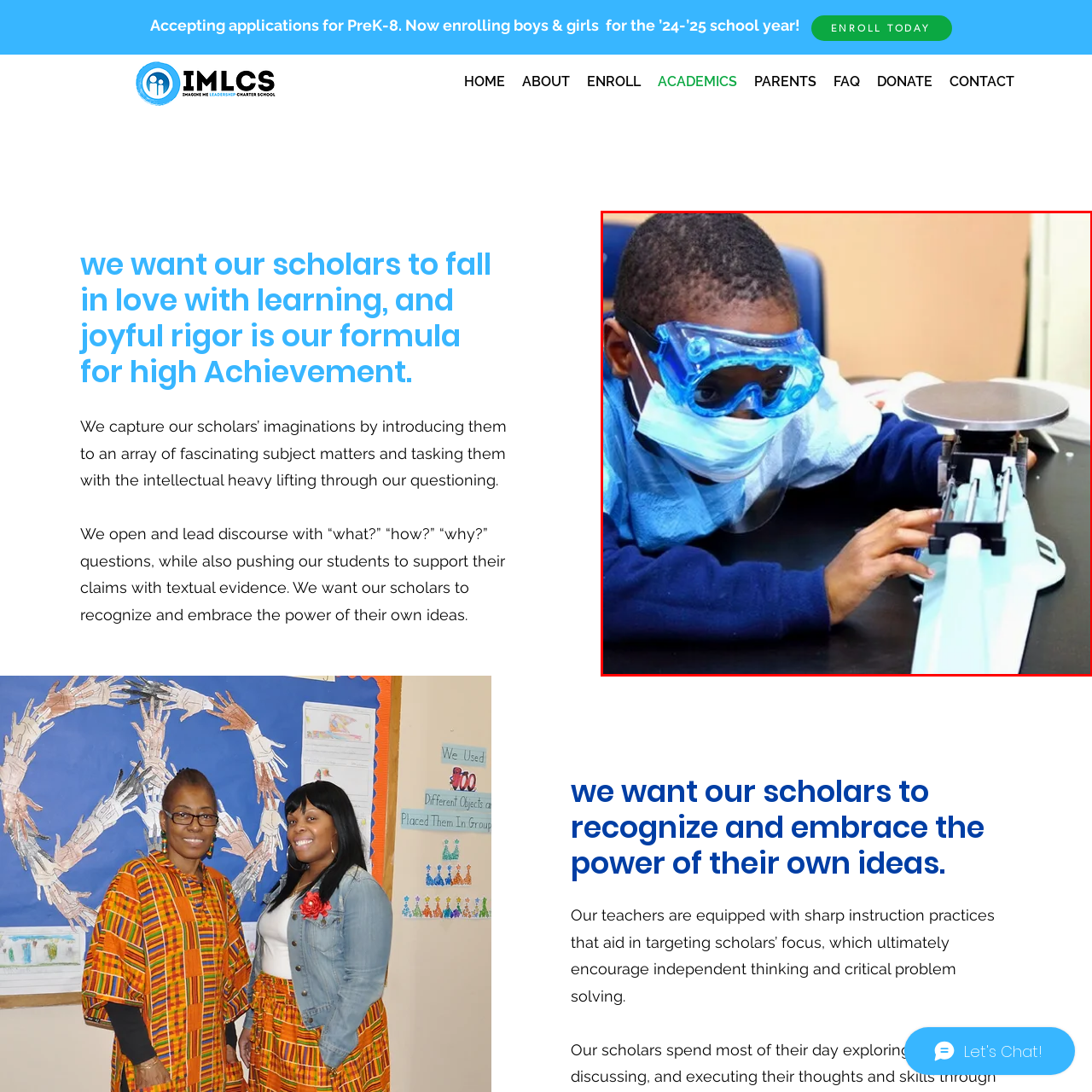Examine the image indicated by the red box and respond with a single word or phrase to the following question:
What is the student adjusting with one hand?

The scale